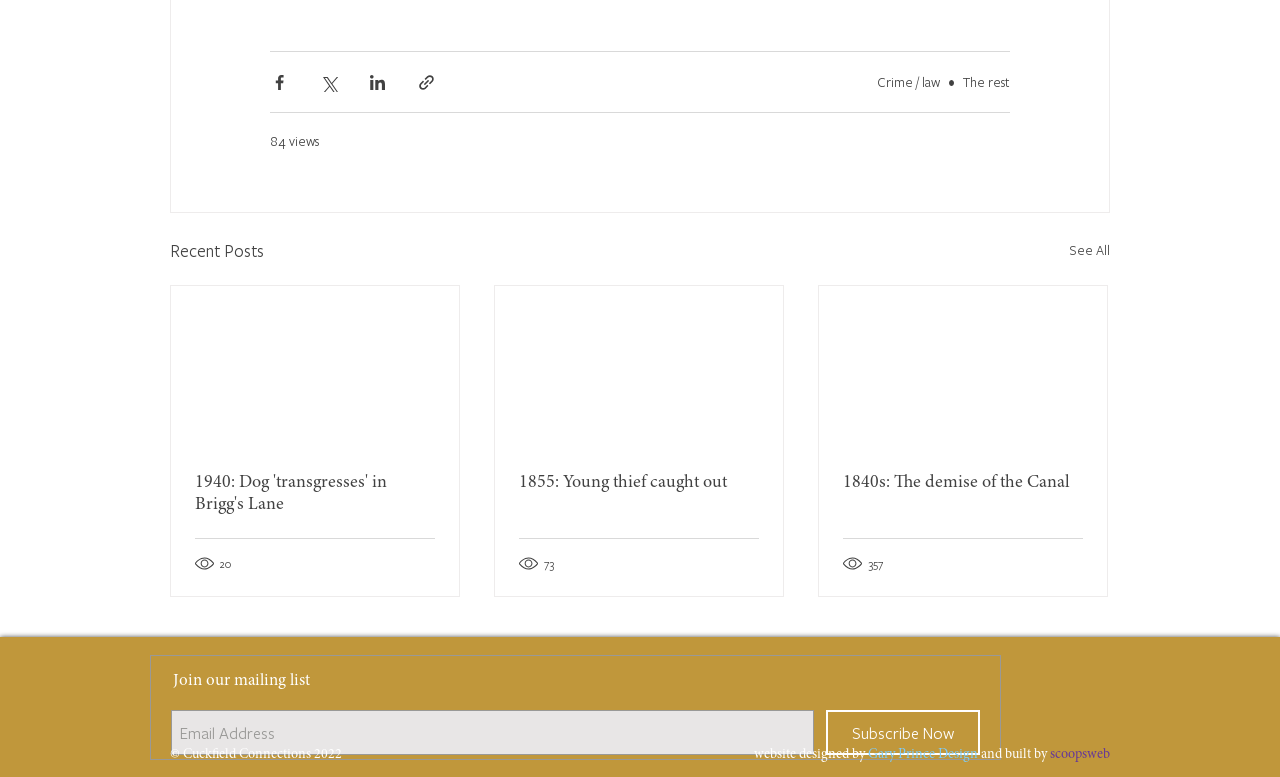What is the purpose of the textbox?
Answer the question with detailed information derived from the image.

The textbox is used to enter an email address, as indicated by the label 'Email Address' and the requirement that it is a required field.